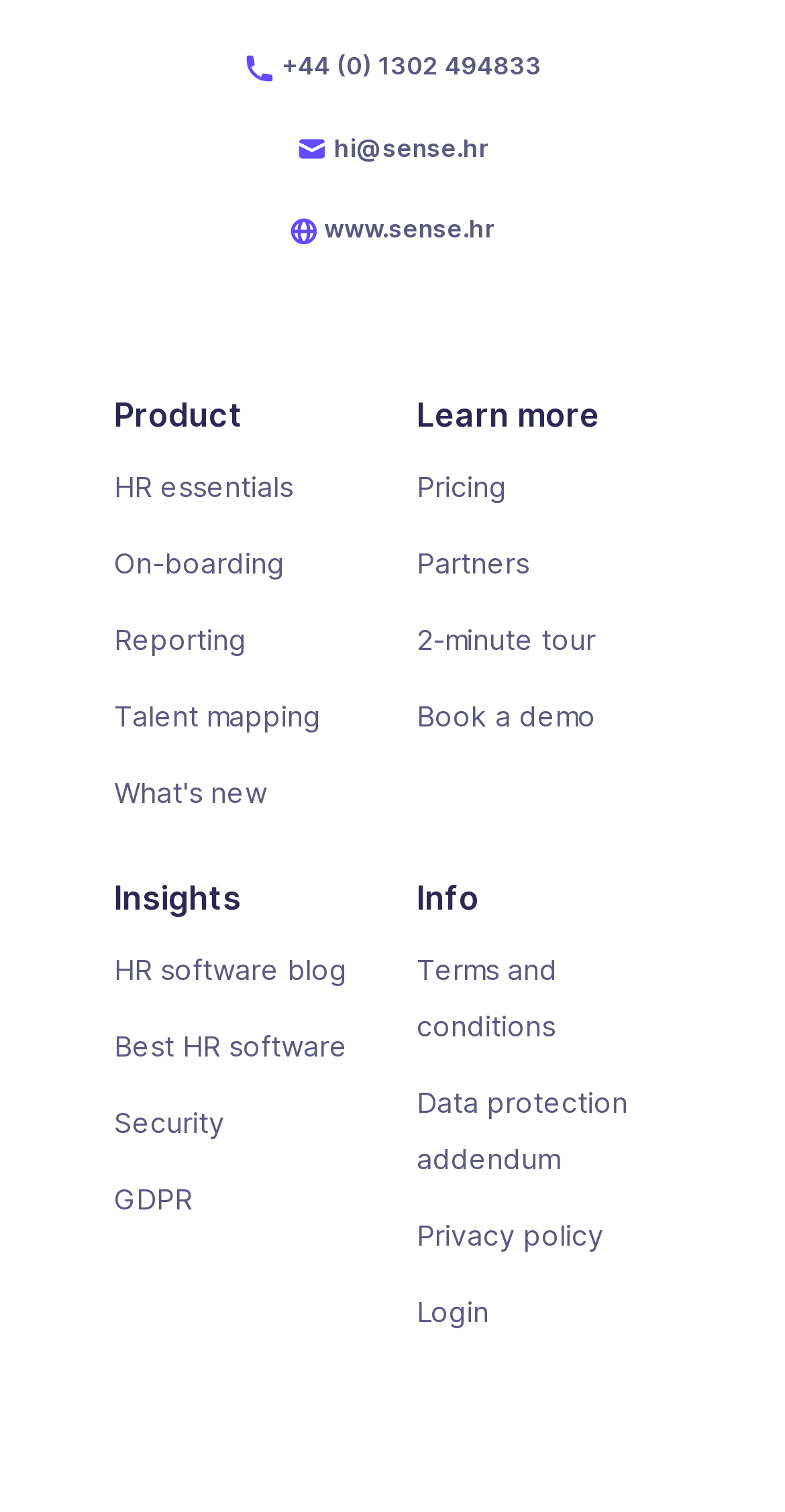How many links are there in the 'Insights' section?
Answer the question with a detailed explanation, including all necessary information.

I found the 'Insights' section by looking at the StaticText element with the text 'Insights'. Then, I looked at the links below it and counted them. There are 4 links in total.